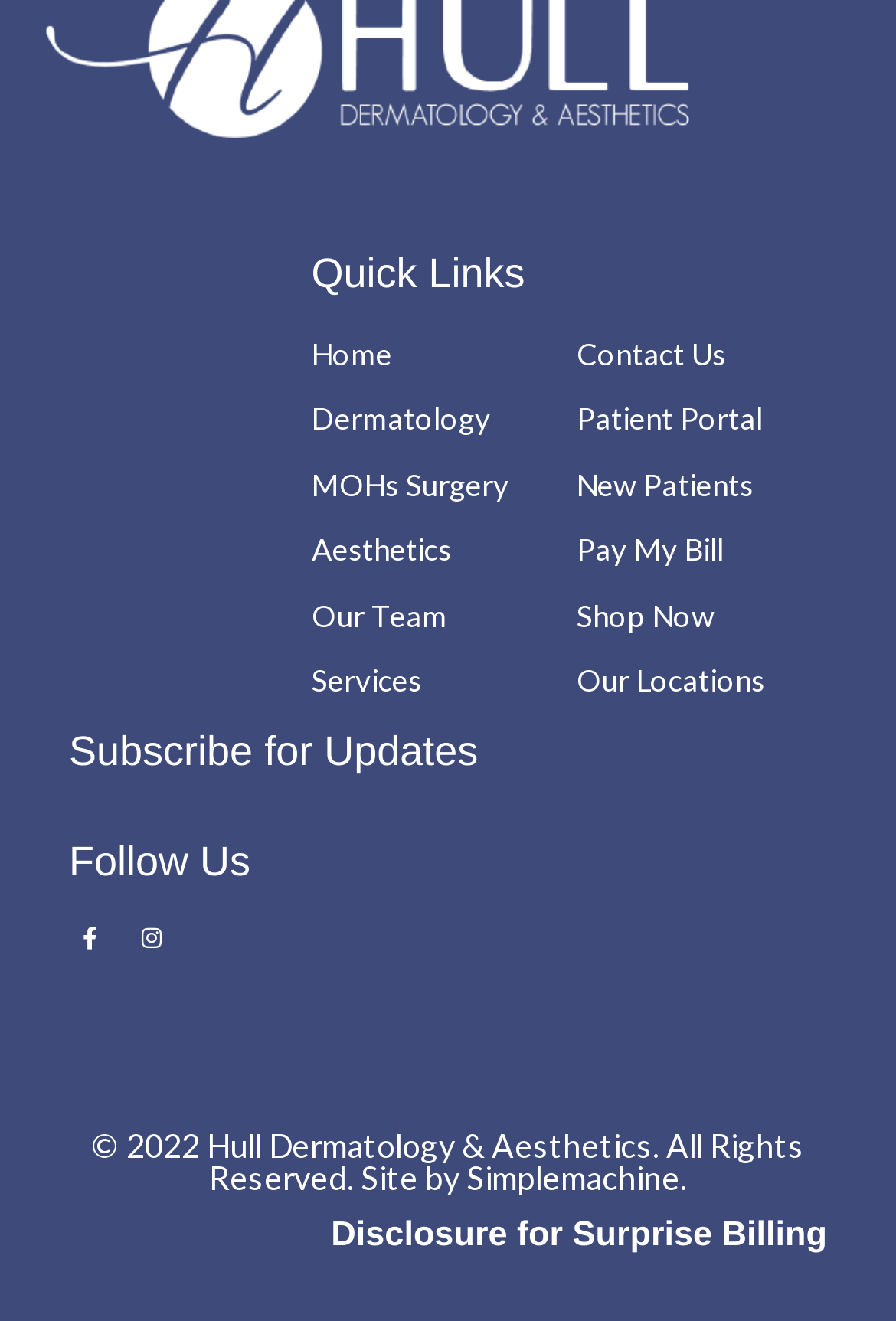Determine the bounding box coordinates of the clickable region to execute the instruction: "learn about dermatology". The coordinates should be four float numbers between 0 and 1, denoted as [left, top, right, bottom].

[0.347, 0.298, 0.644, 0.339]